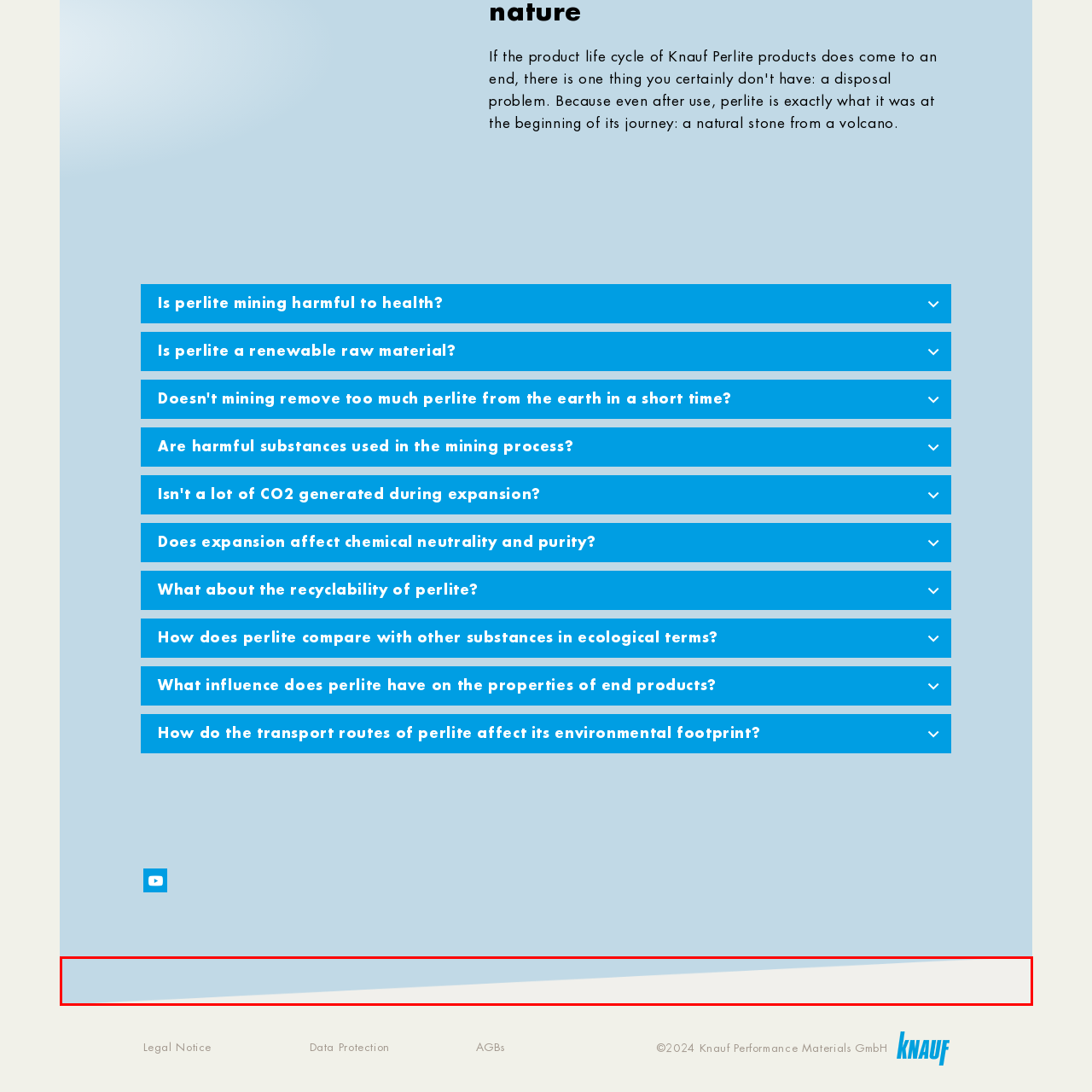Concentrate on the part of the image bordered in red, What theme is the design element likely to emphasize? Answer concisely with a word or phrase.

Environmental consideration